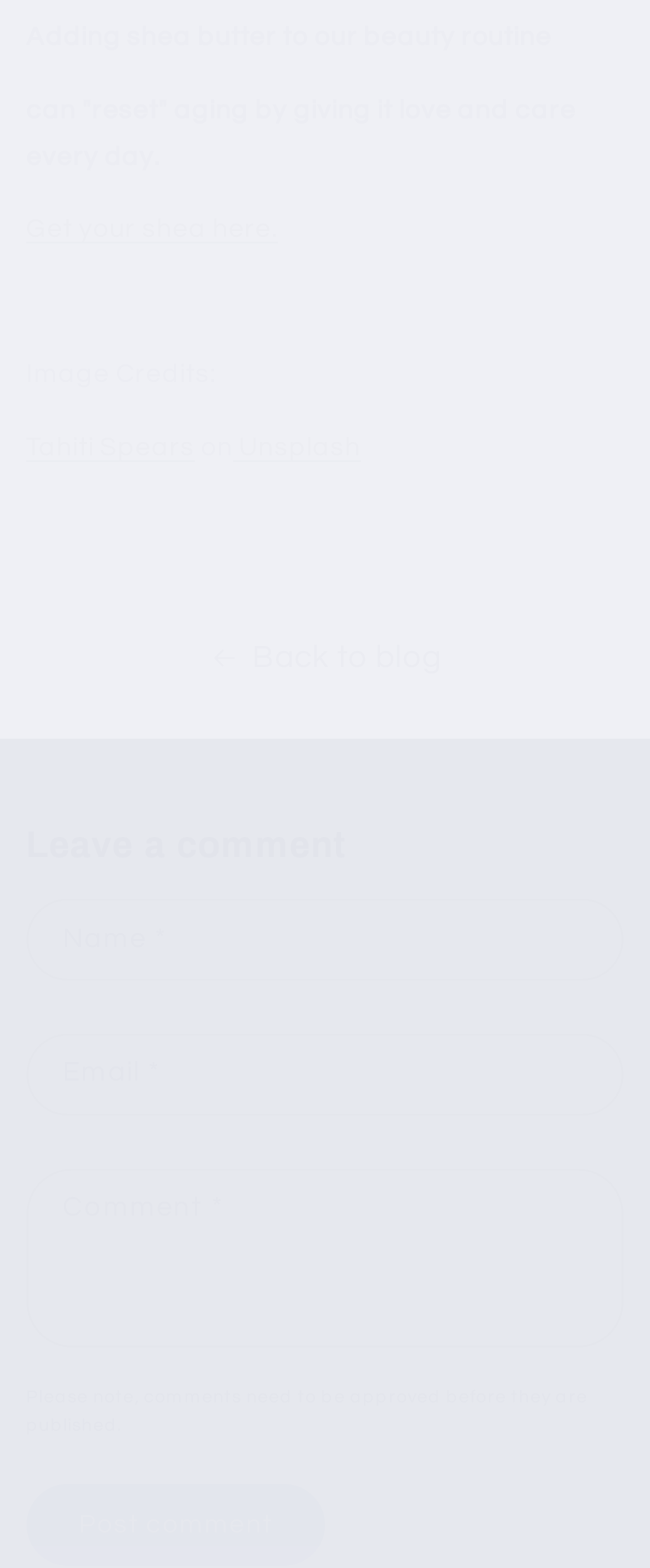Find the bounding box coordinates of the clickable area required to complete the following action: "Enter your name".

[0.043, 0.574, 0.957, 0.625]